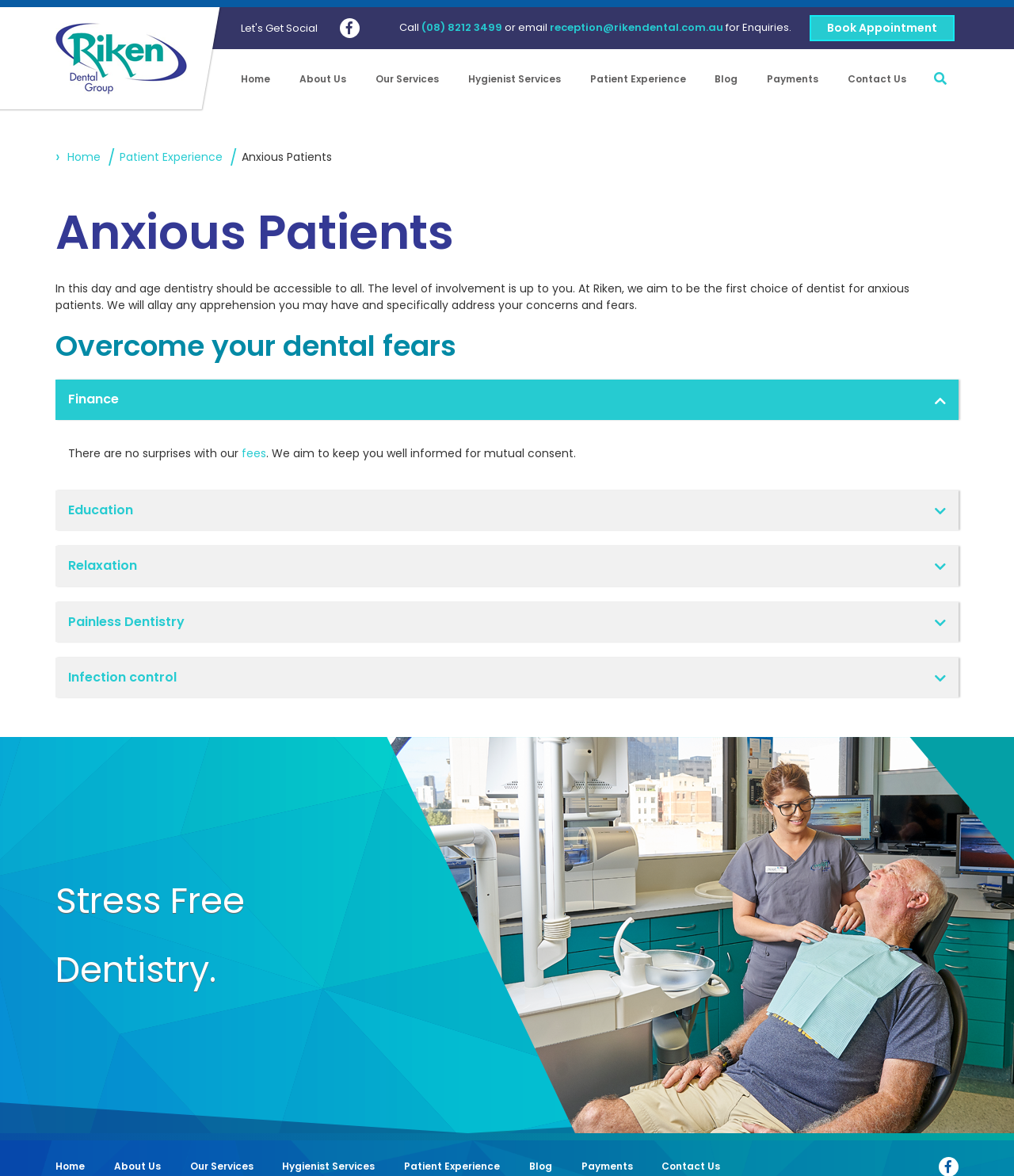What services does the dental clinic offer?
Answer the question in as much detail as possible.

I found the services offered by the dental clinic by looking at the links on the webpage, which include 'Our Services', 'Hygienist Services', 'Patient Experience', and others.